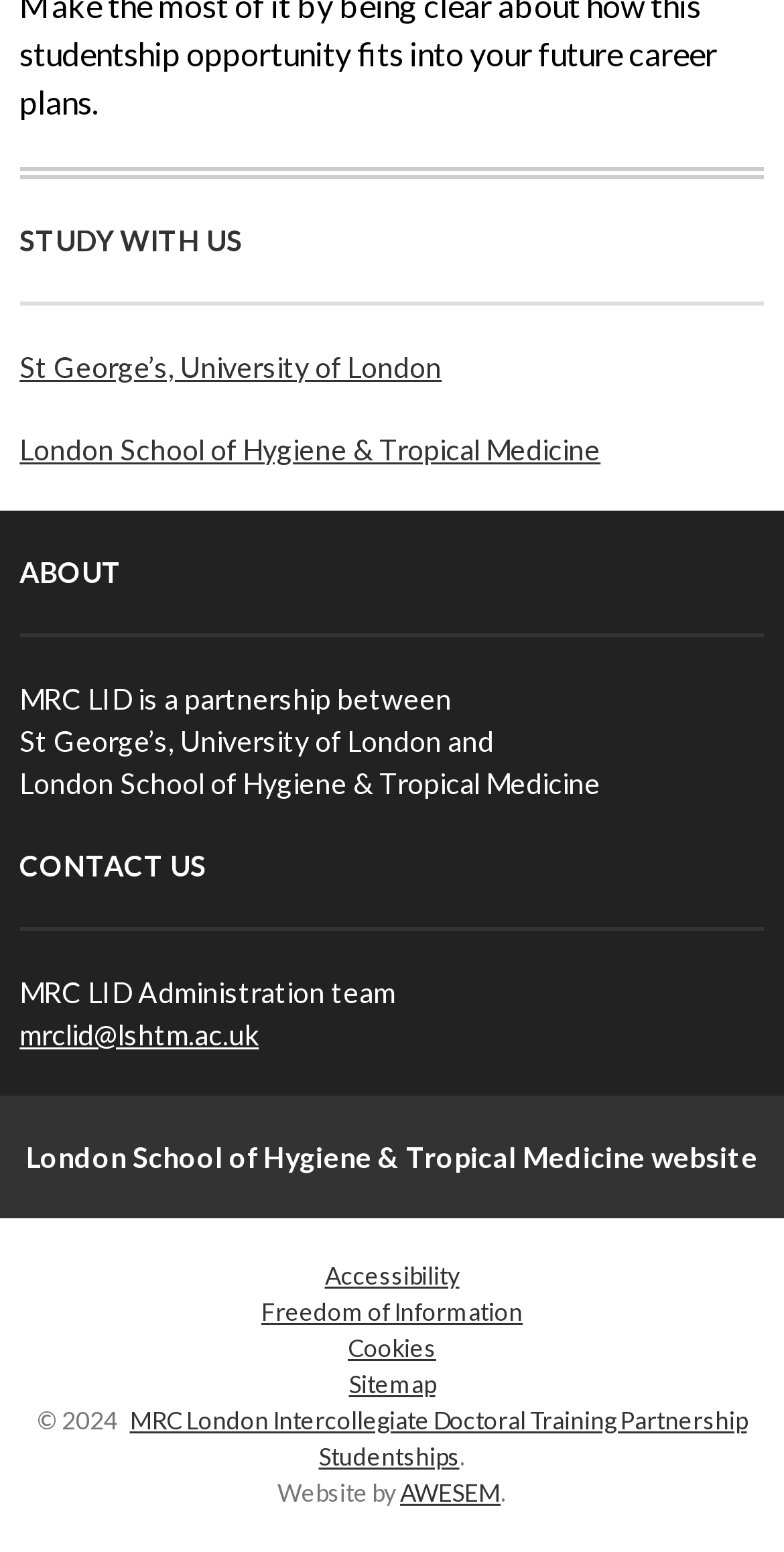What is the email address of the MRC LID Administration team?
Please answer the question as detailed as possible based on the image.

The email address of the MRC LID Administration team can be found in the CONTACT US section, where it is listed as a link with the text 'mrclid@lshtm.ac.uk'.